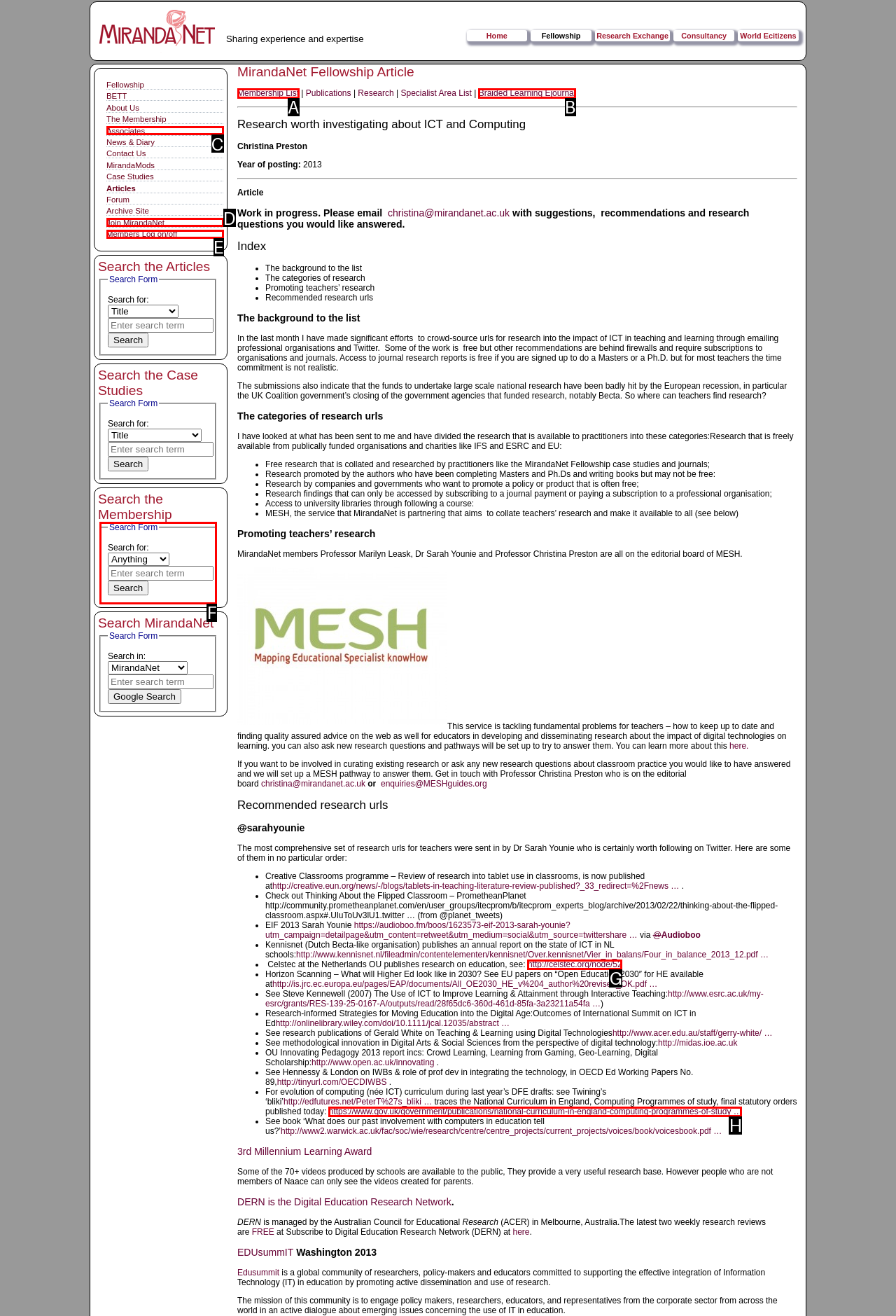Identify the correct option to click in order to accomplish the task: Search the Membership Provide your answer with the letter of the selected choice.

F